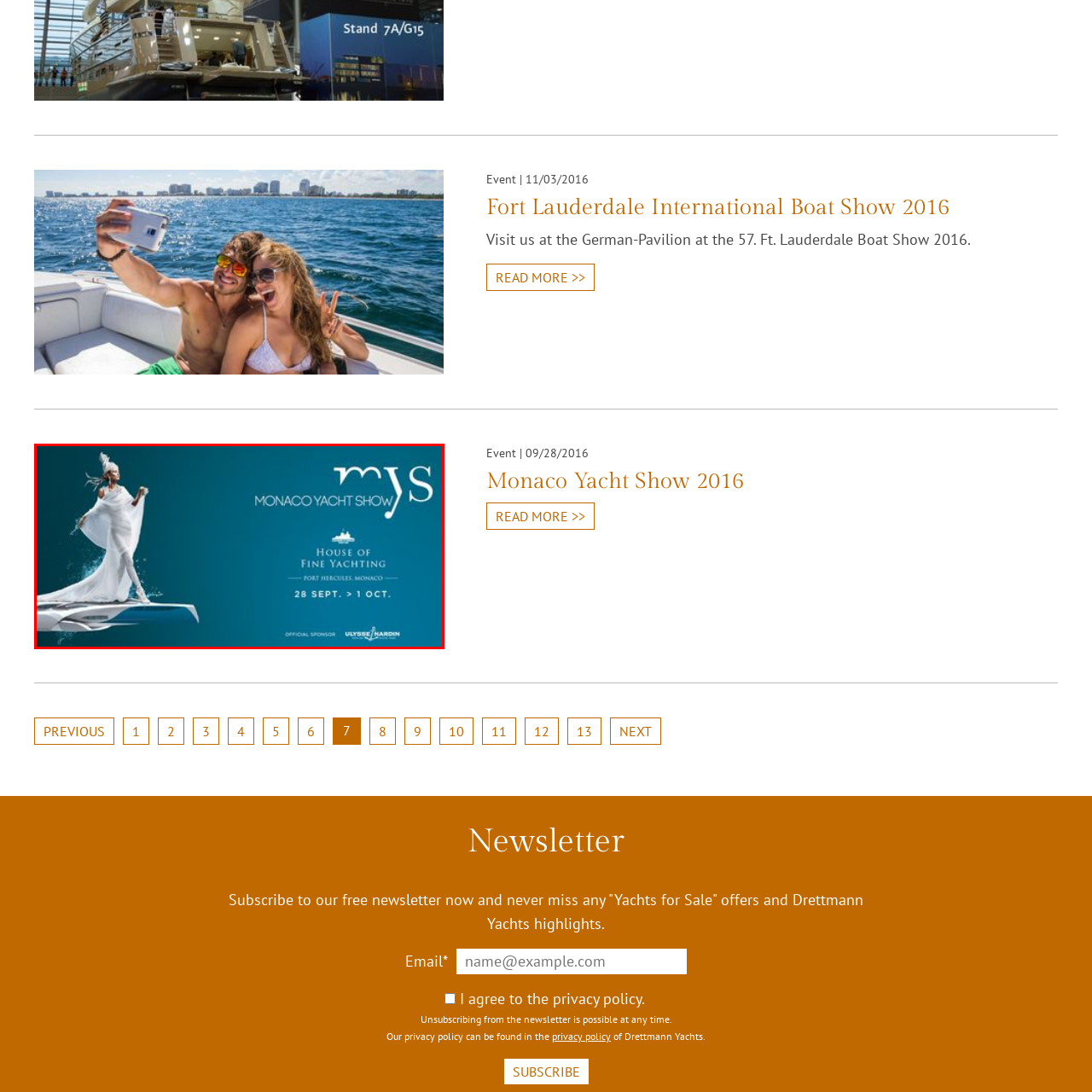Analyze the image surrounded by the red box and respond concisely: What are the dates of the event?

28 SEPT. > 1 OCT.